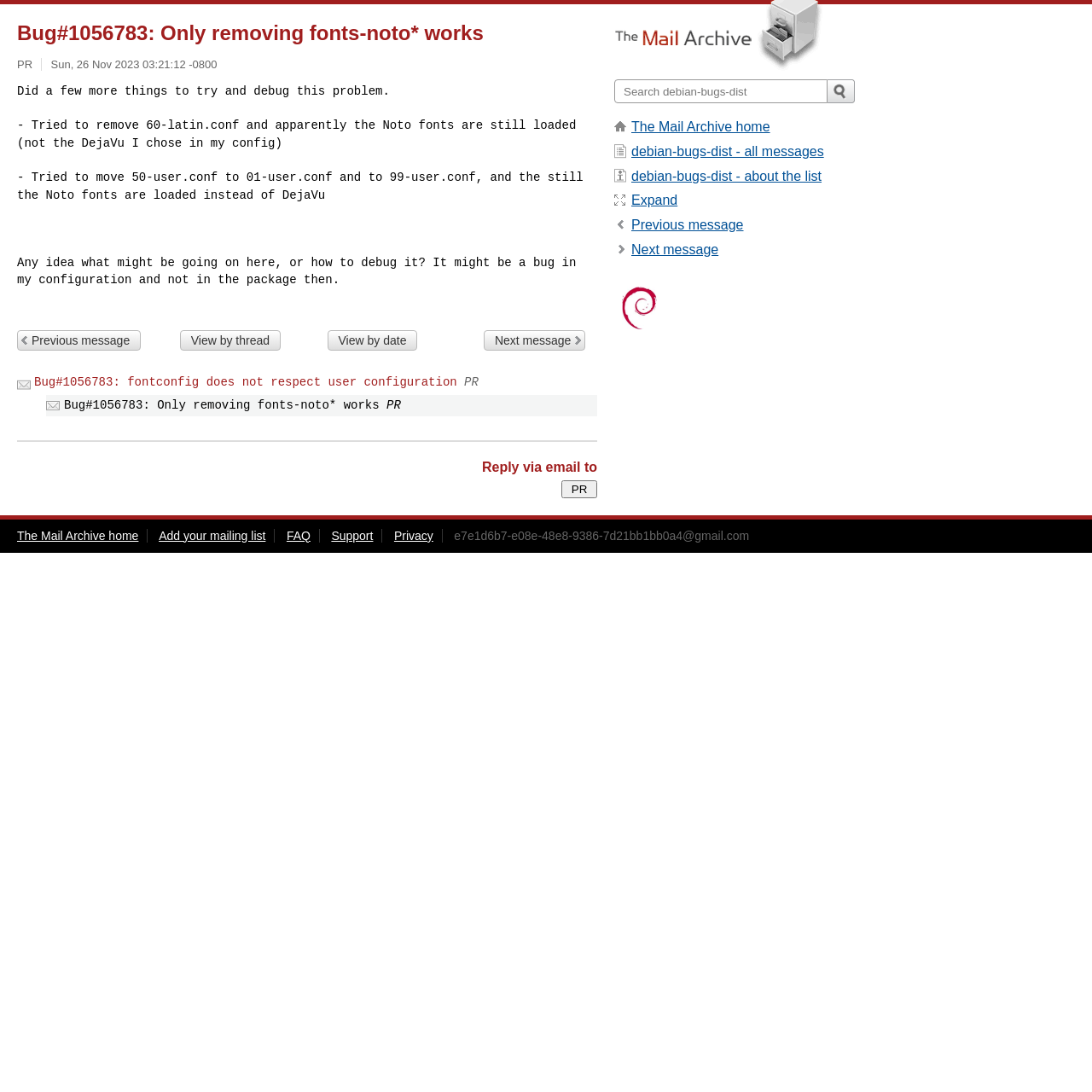Provide the bounding box coordinates of the HTML element described by the text: "debian-bugs-dist - all messages". The coordinates should be in the format [left, top, right, bottom] with values between 0 and 1.

[0.578, 0.132, 0.754, 0.145]